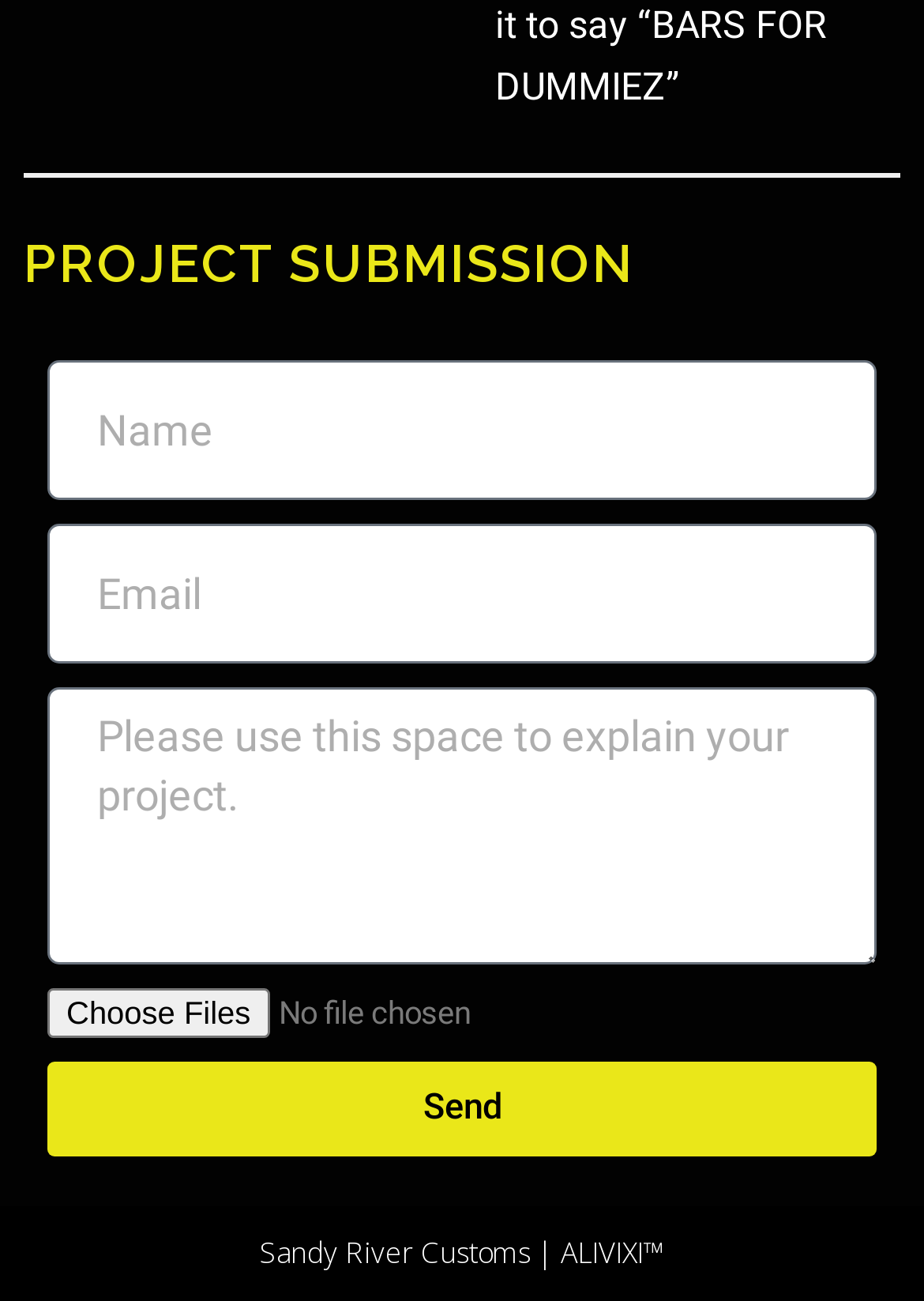What is the company name at the bottom?
Based on the image content, provide your answer in one word or a short phrase.

Sandy River Customs